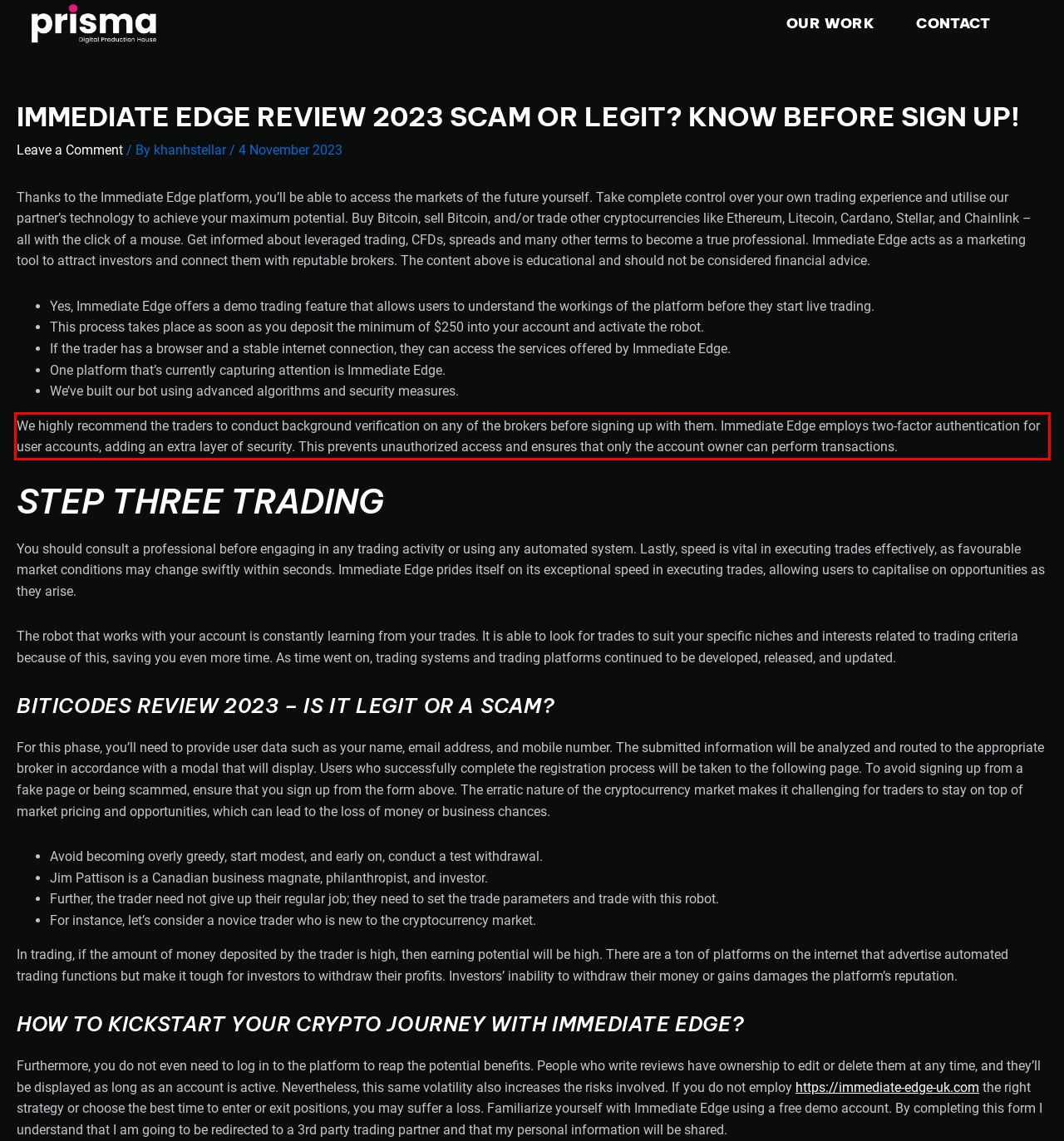There is a screenshot of a webpage with a red bounding box around a UI element. Please use OCR to extract the text within the red bounding box.

We highly recommend the traders to conduct background verification on any of the brokers before signing up with them. Immediate Edge employs two-factor authentication for user accounts, adding an extra layer of security. This prevents unauthorized access and ensures that only the account owner can perform transactions.